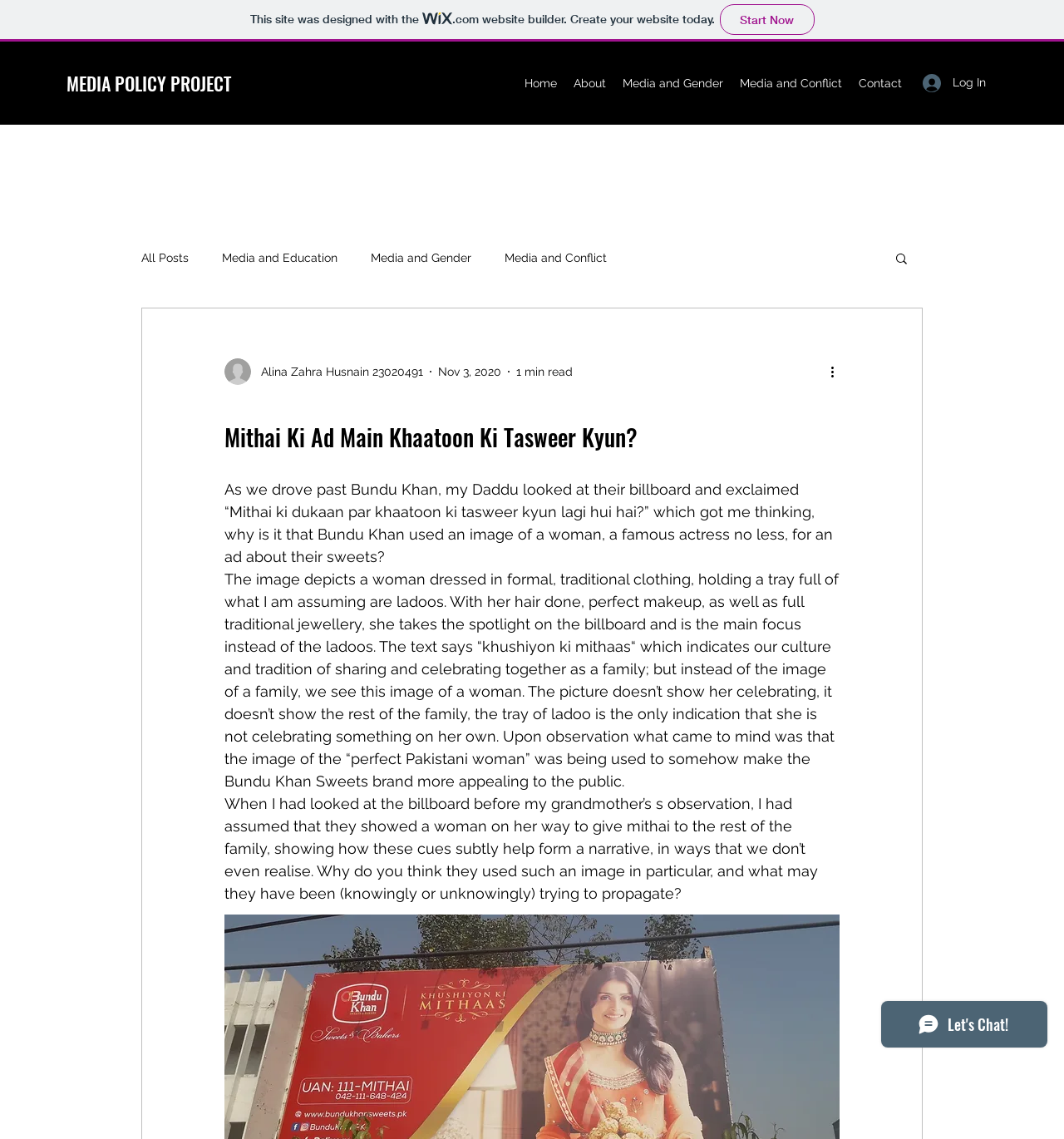Provide your answer in one word or a succinct phrase for the question: 
What is the name of the author of the blog post?

Alina Zahra Husnain